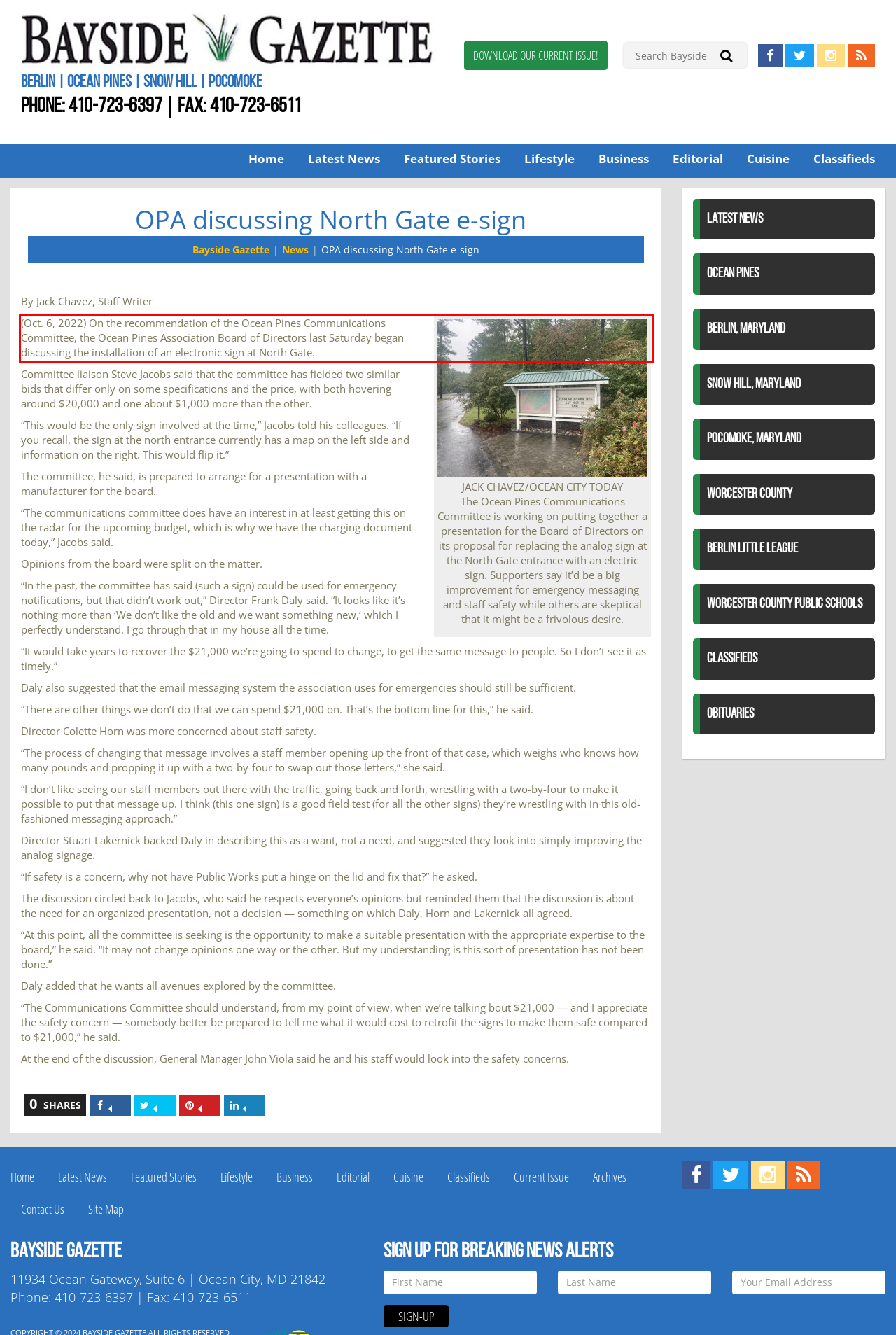With the given screenshot of a webpage, locate the red rectangle bounding box and extract the text content using OCR.

(Oct. 6, 2022) On the recommendation of the Ocean Pines Communications Committee, the Ocean Pines Association Board of Directors last Saturday began discussing the installation of an electronic sign at North Gate.